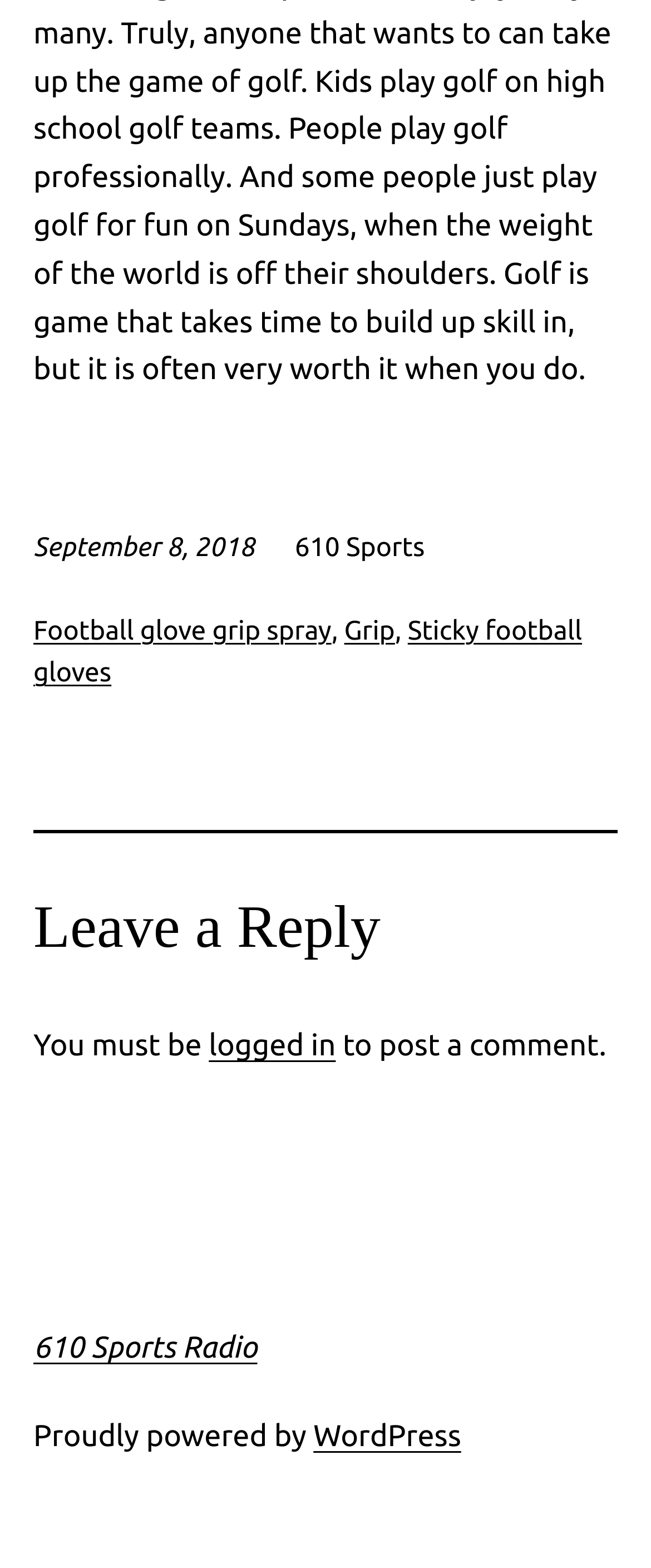Using the element description: "logged in", determine the bounding box coordinates for the specified UI element. The coordinates should be four float numbers between 0 and 1, [left, top, right, bottom].

[0.321, 0.656, 0.516, 0.678]